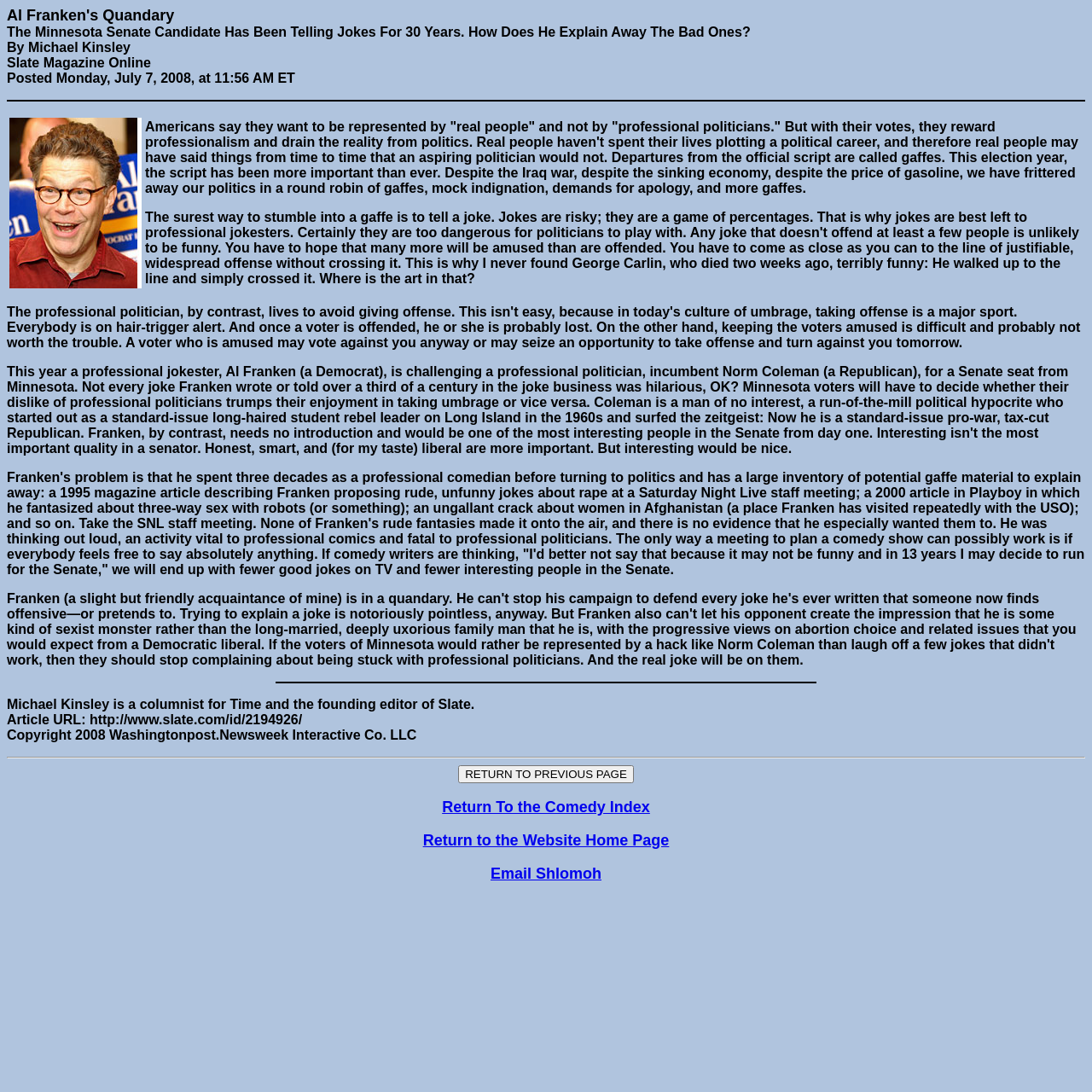By analyzing the image, answer the following question with a detailed response: What is Al Franken's profession?

The article mentions that Al Franken spent three decades as a professional comedian before turning to politics, indicating that his profession is a comedian.